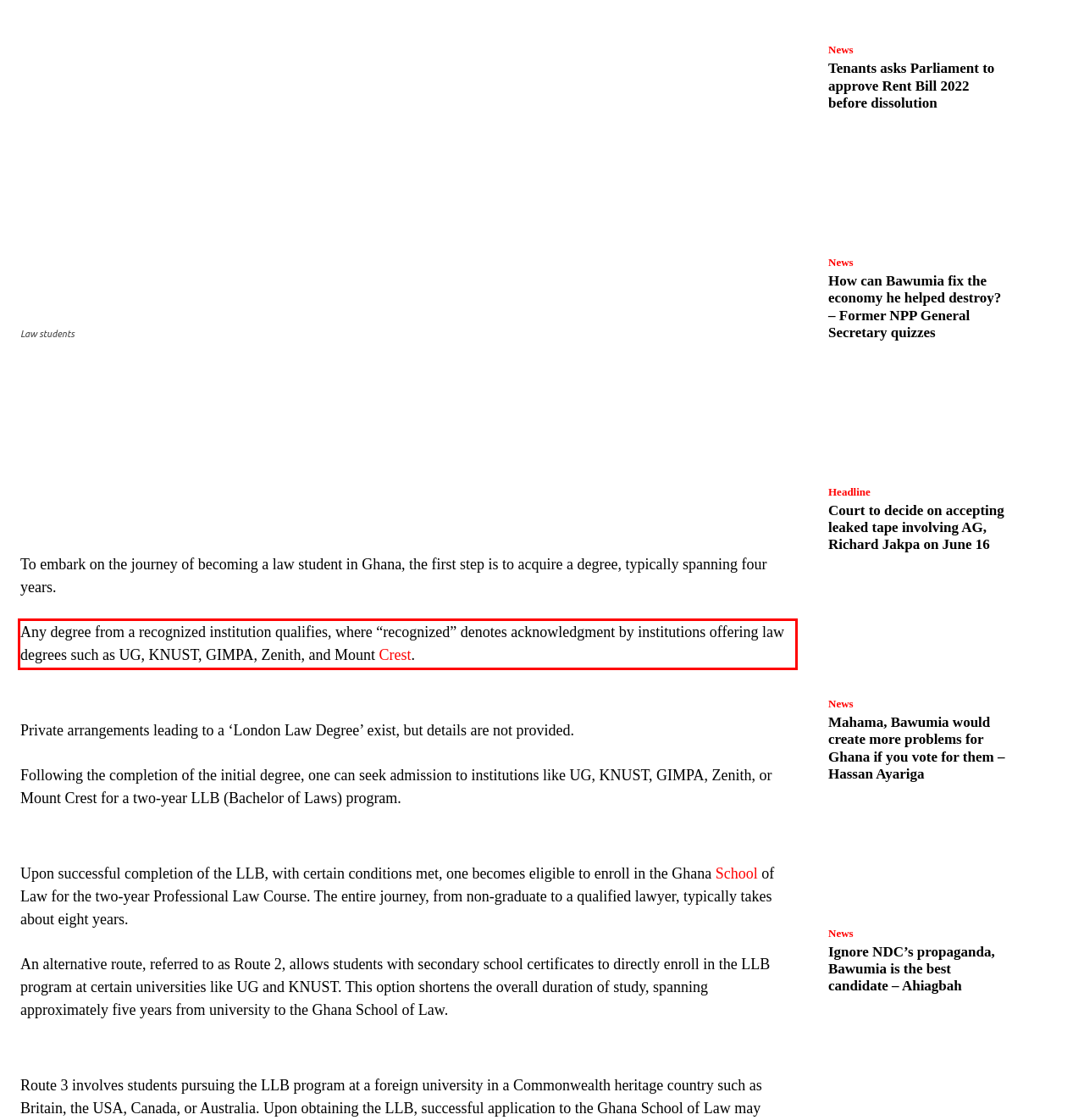Given a webpage screenshot with a red bounding box, perform OCR to read and deliver the text enclosed by the red bounding box.

Any degree from a recognized institution qualifies, where “recognized” denotes acknowledgment by institutions offering law degrees such as UG, KNUST, GIMPA, Zenith, and Mount Crest.